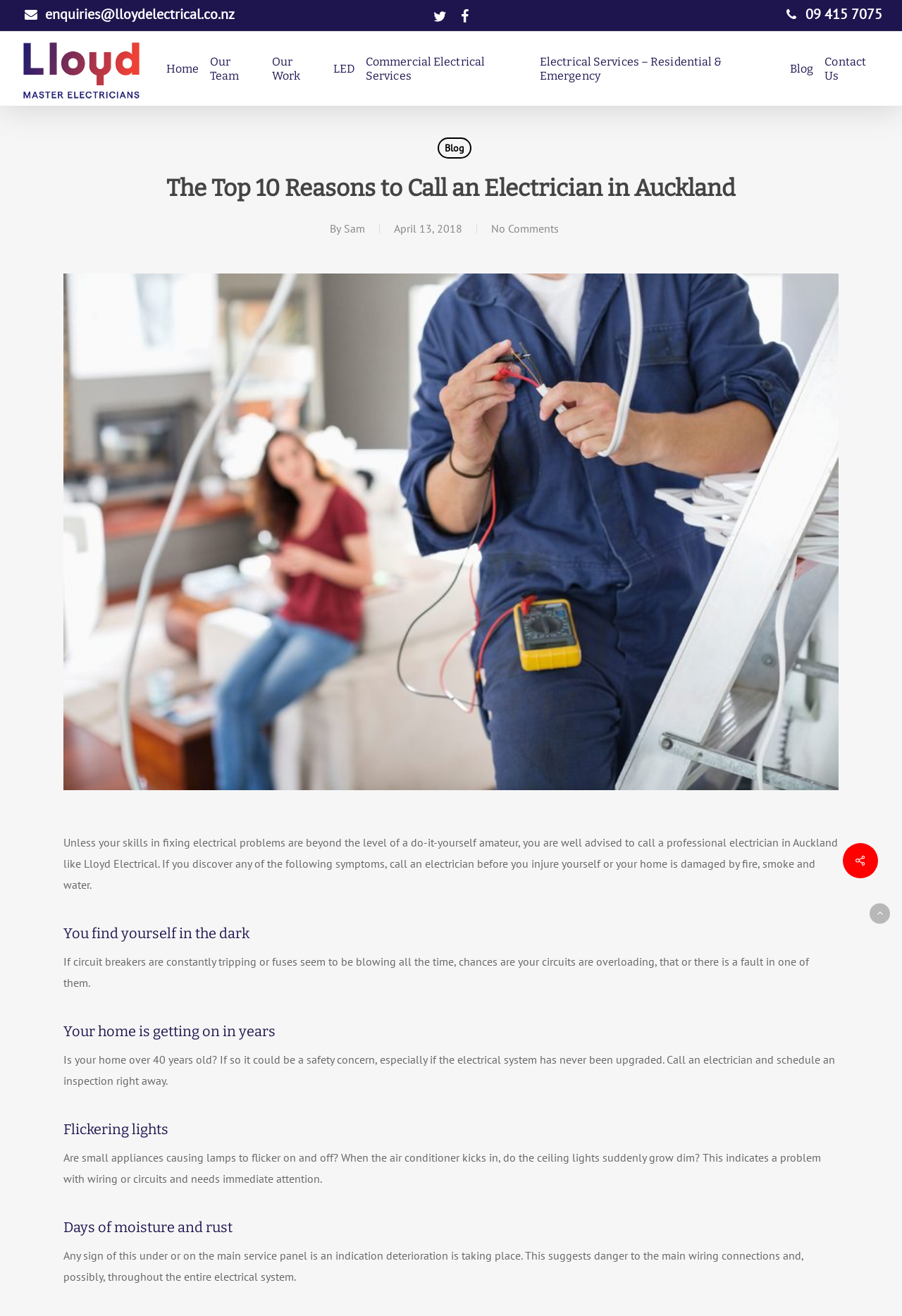Determine the bounding box coordinates for the area that needs to be clicked to fulfill this task: "Contact the electrician via email". The coordinates must be given as four float numbers between 0 and 1, i.e., [left, top, right, bottom].

[0.05, 0.004, 0.26, 0.018]